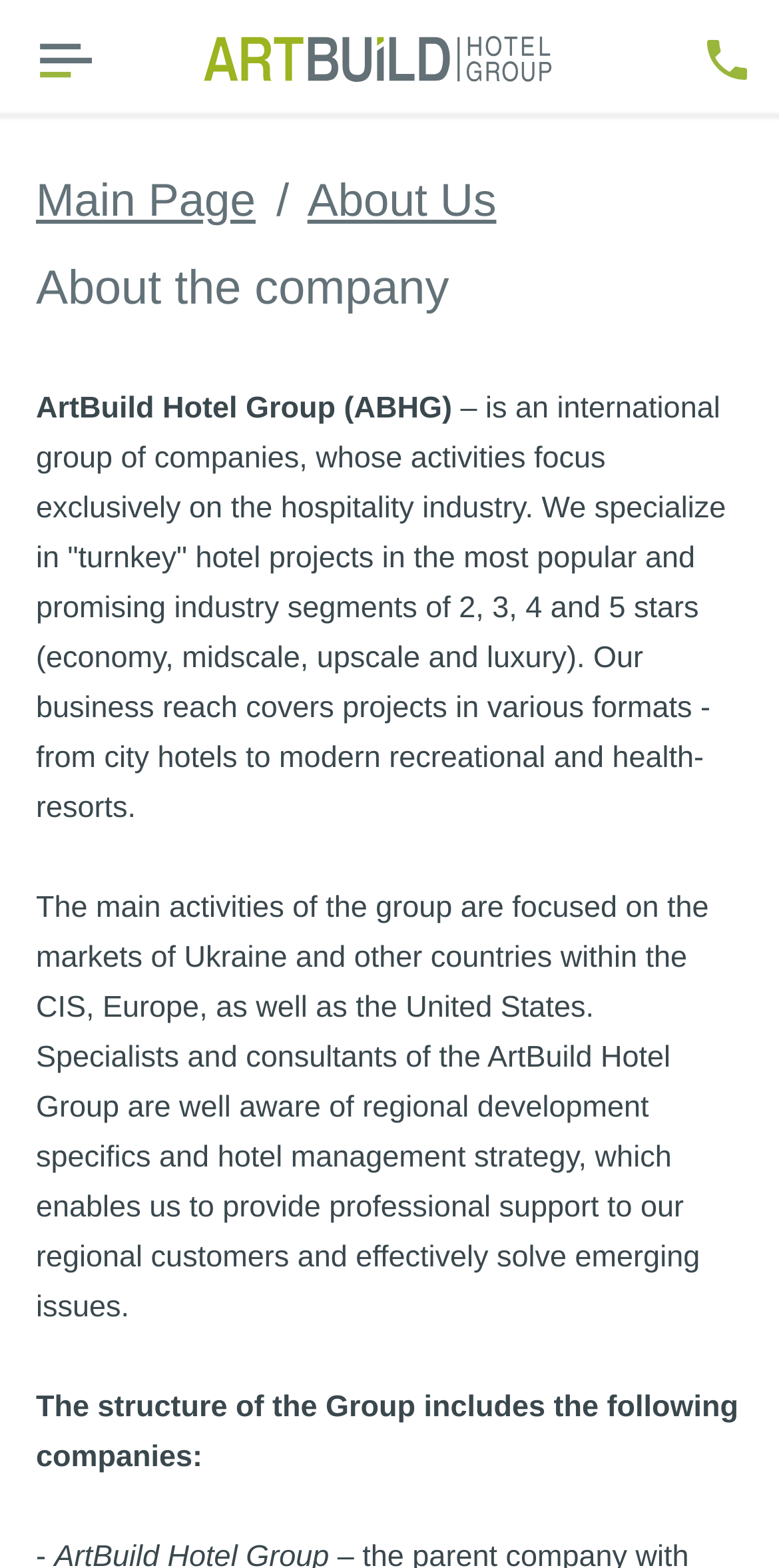Please analyze the image and provide a thorough answer to the question:
What is the business reach of ArtBuild Hotel Group?

According to the webpage, the business reach of ArtBuild Hotel Group covers projects in various formats - from city hotels to modern recreational and health-resorts. This information is found in the StaticText element with the description '– is an international group of companies, whose activities focus exclusively on the hospitality industry...'.